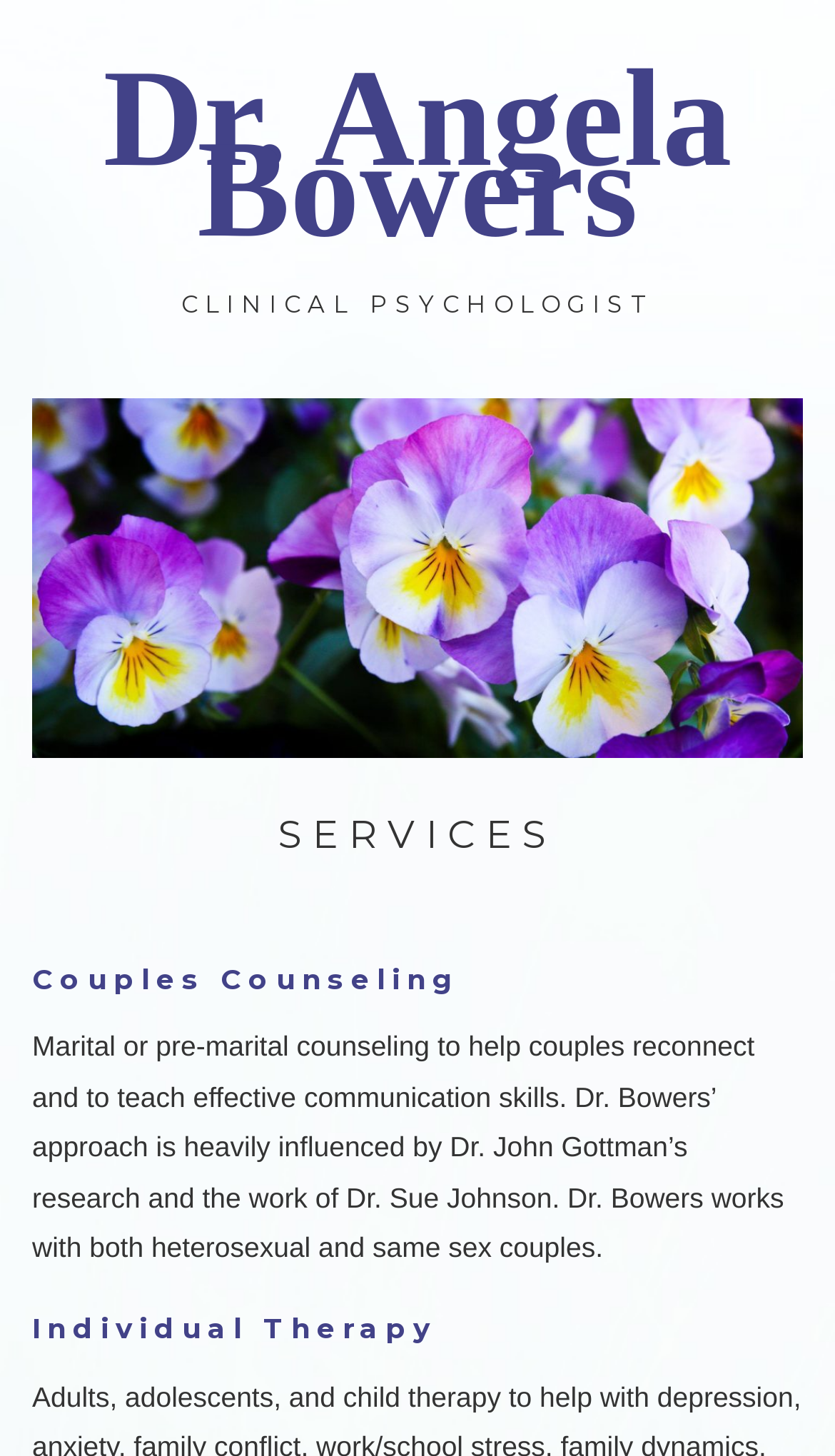Explain in detail what is displayed on the webpage.

The webpage is about the services offered by Dr. Angela Bowers, a clinical psychologist. At the top, there is a link to Dr. Bowers' name, which takes up most of the width of the page. Below this link, there is a static text "CLINICAL PSYCHOLOGIST" that spans about two-thirds of the page width.

Underneath, there is a section with a heading "SERVICES" that occupies the full width of the page. This section is divided into two subheadings: "Couples Counseling" and "Individual Therapy". The "Couples Counseling" section has a descriptive text that explains the service, which is about marital or pre-marital counseling to help couples reconnect and teach effective communication skills. The text also mentions Dr. Bowers' approach, which is influenced by Dr. John Gottman's research and Dr. Sue Johnson's work. This section takes up about two-thirds of the page width.

The "Individual Therapy" section is located below the "Couples Counseling" section, and it occupies the full width of the page. There is no descriptive text provided for this section. Overall, the webpage has a simple and organized structure, with clear headings and concise text that describes the services offered by Dr. Bowers.